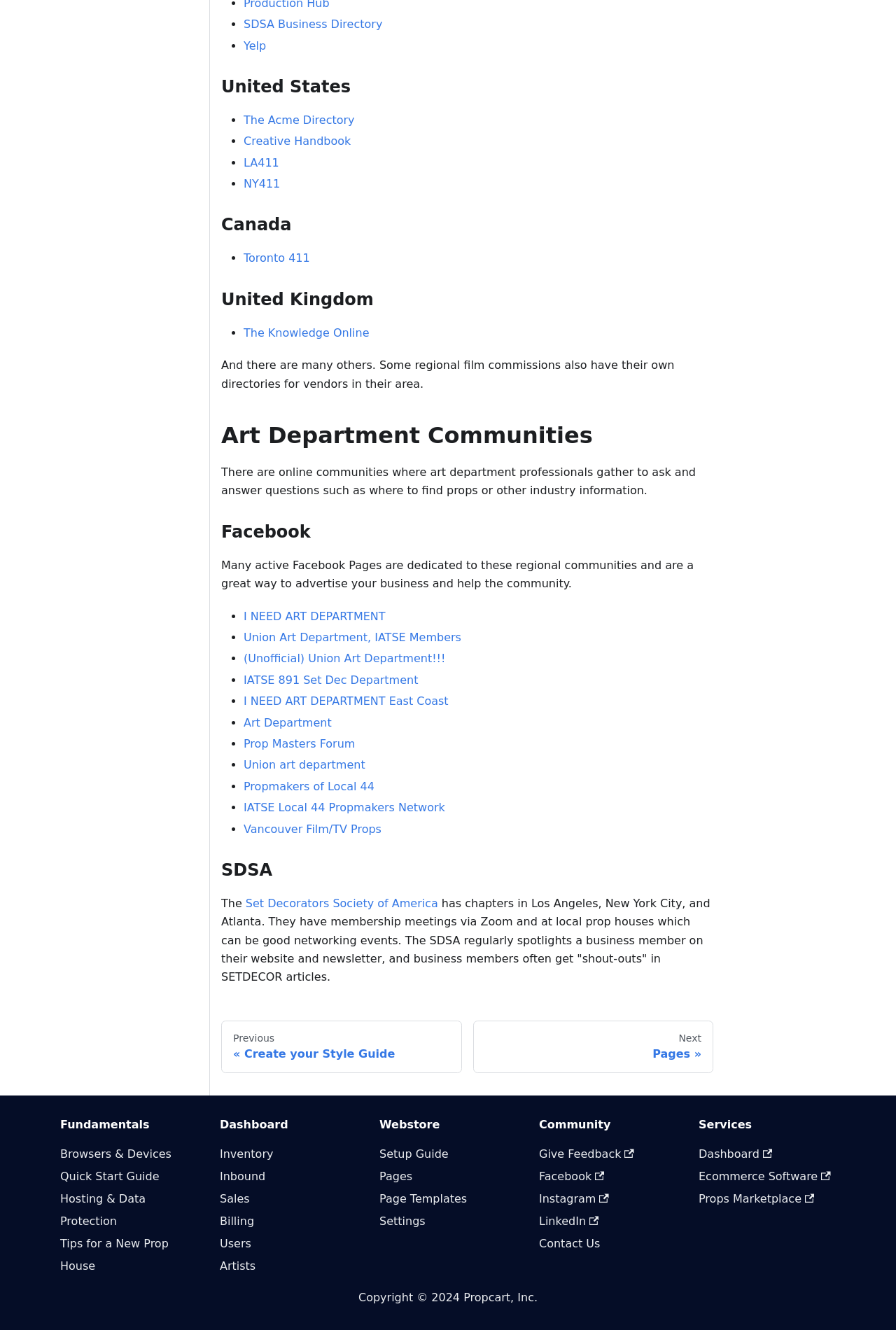Pinpoint the bounding box coordinates for the area that should be clicked to perform the following instruction: "Read 'Fundamentals'".

[0.067, 0.841, 0.167, 0.851]